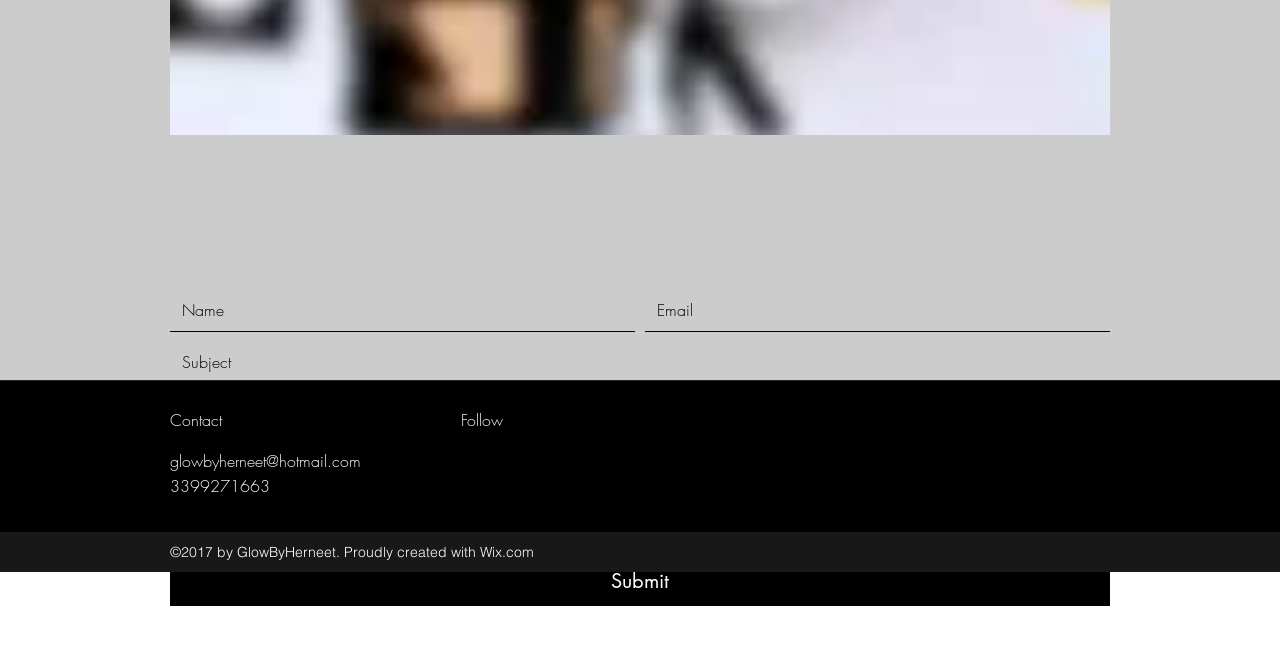Find the bounding box coordinates of the clickable area that will achieve the following instruction: "View YouTube channel".

[0.191, 0.333, 0.211, 0.372]